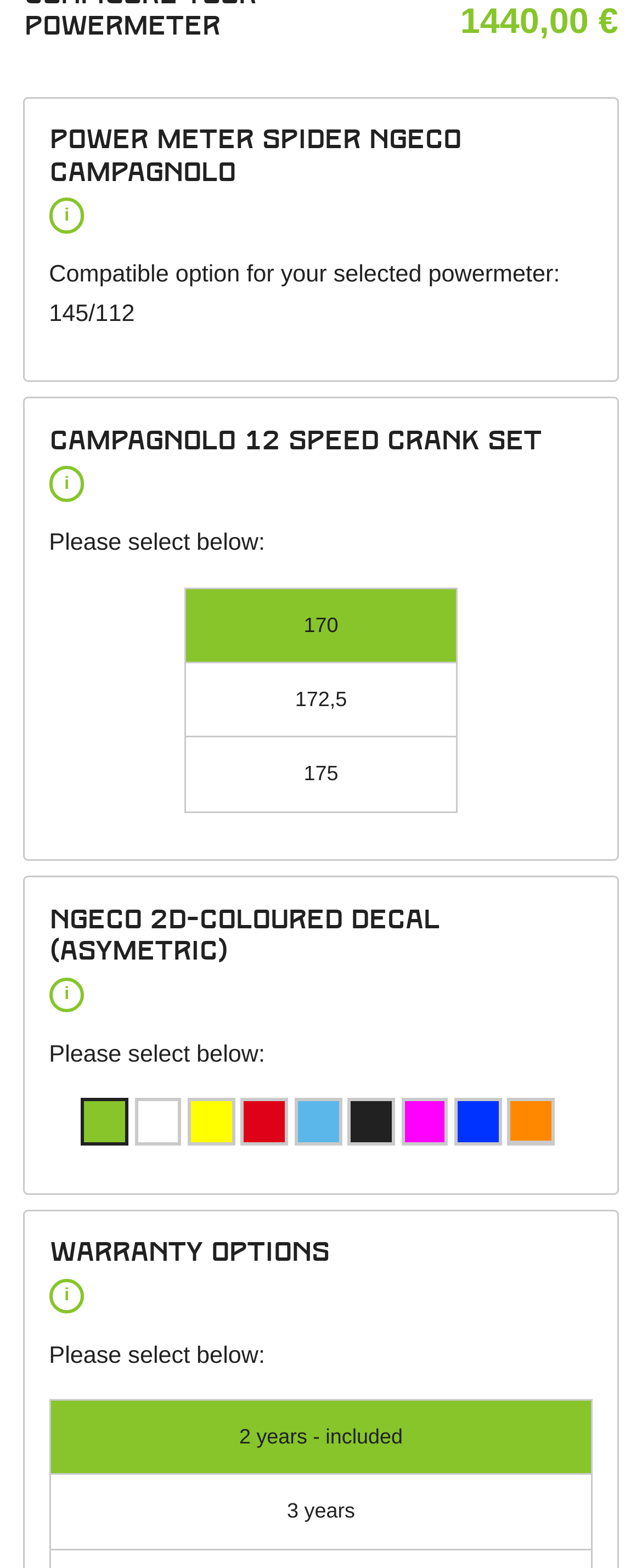How many power meter options are compatible?
Provide a detailed answer to the question using information from the image.

The webpage mentions 'Compatible option for your selected powermeter: 145/112', indicating that there is only one compatible power meter option available.